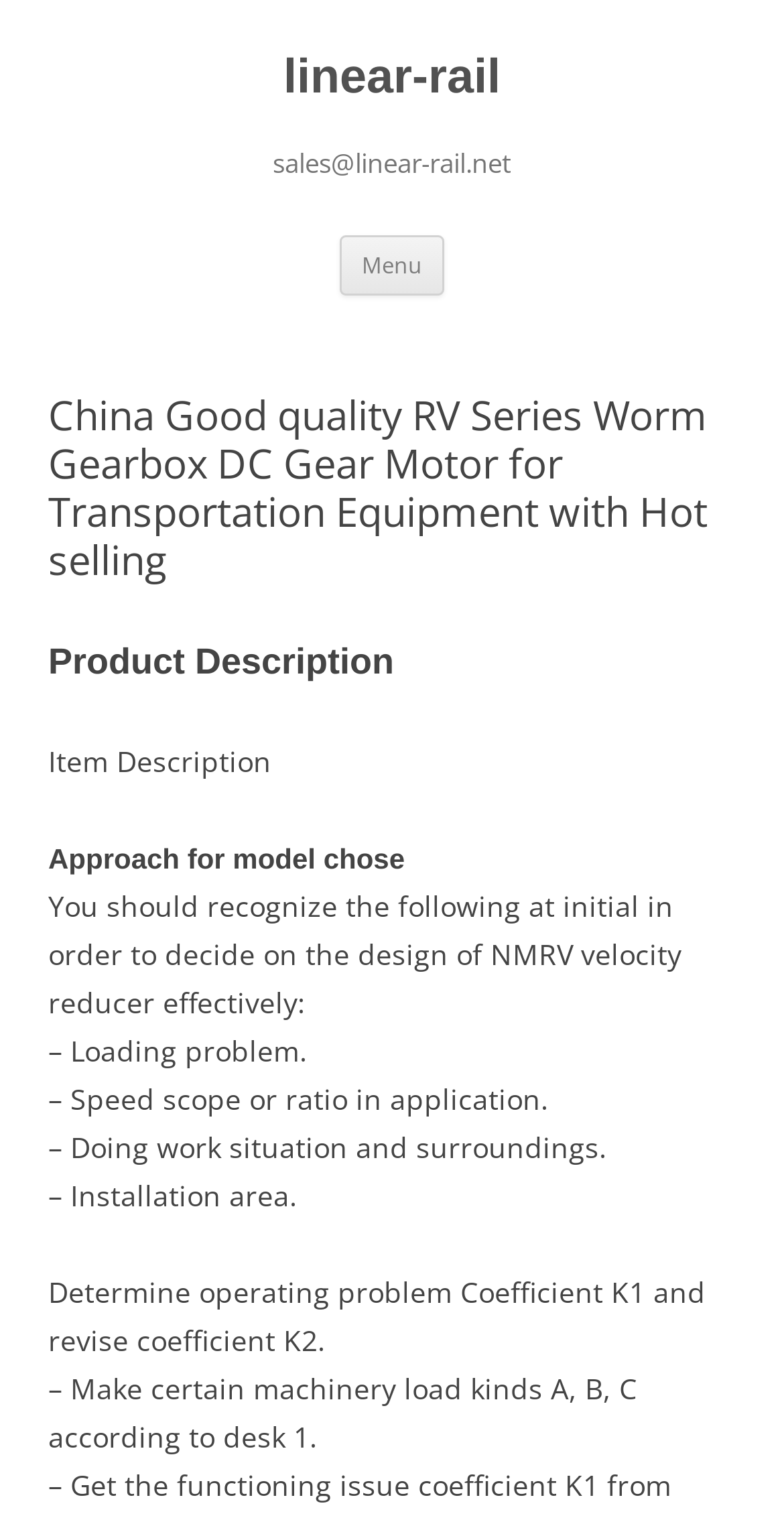What is the purpose of coefficients K1 and K2?
Using the image provided, answer with just one word or phrase.

To determine operating problem